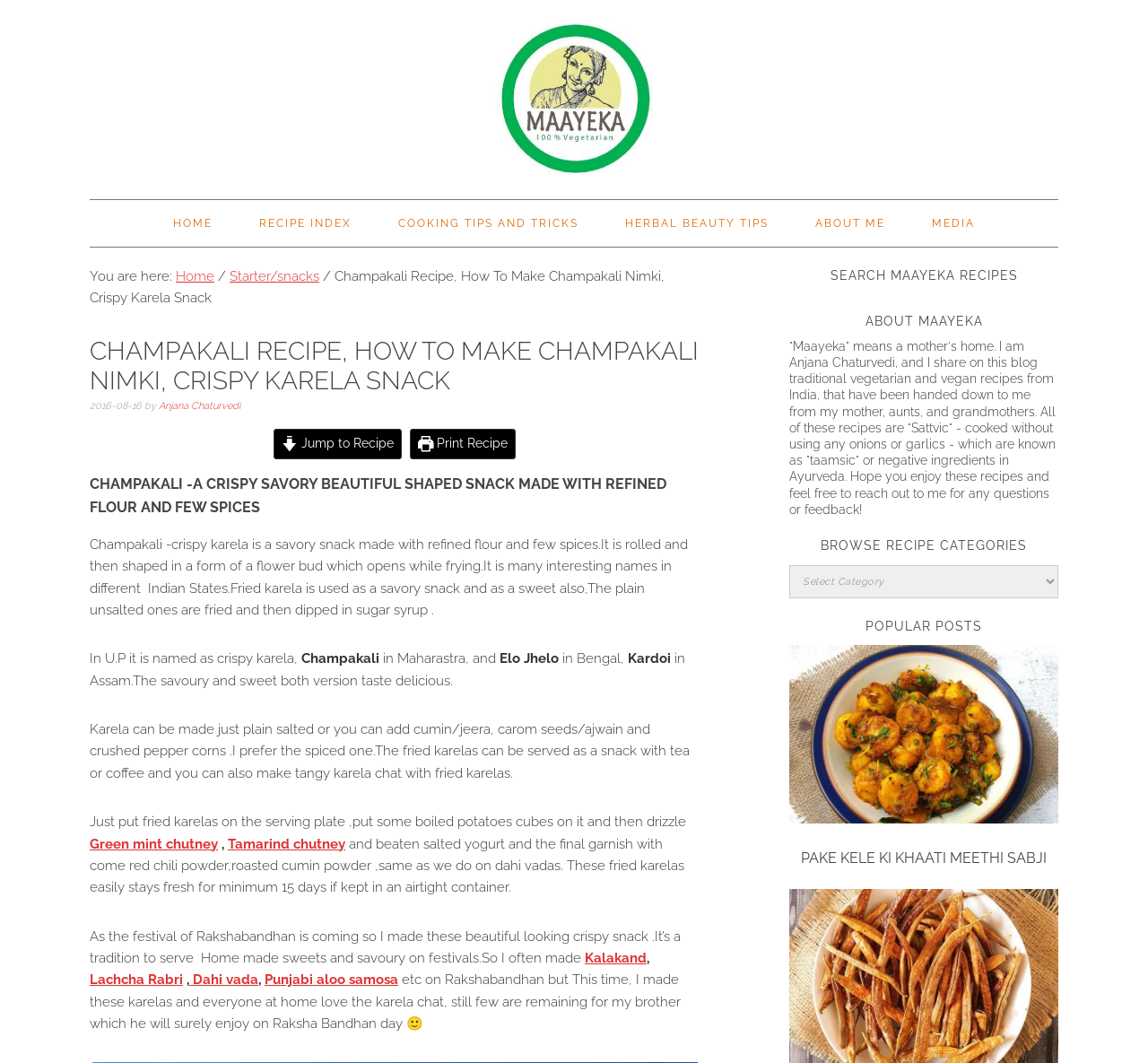Provide the bounding box coordinates of the section that needs to be clicked to accomplish the following instruction: "View popular posts."

[0.688, 0.579, 0.922, 0.599]